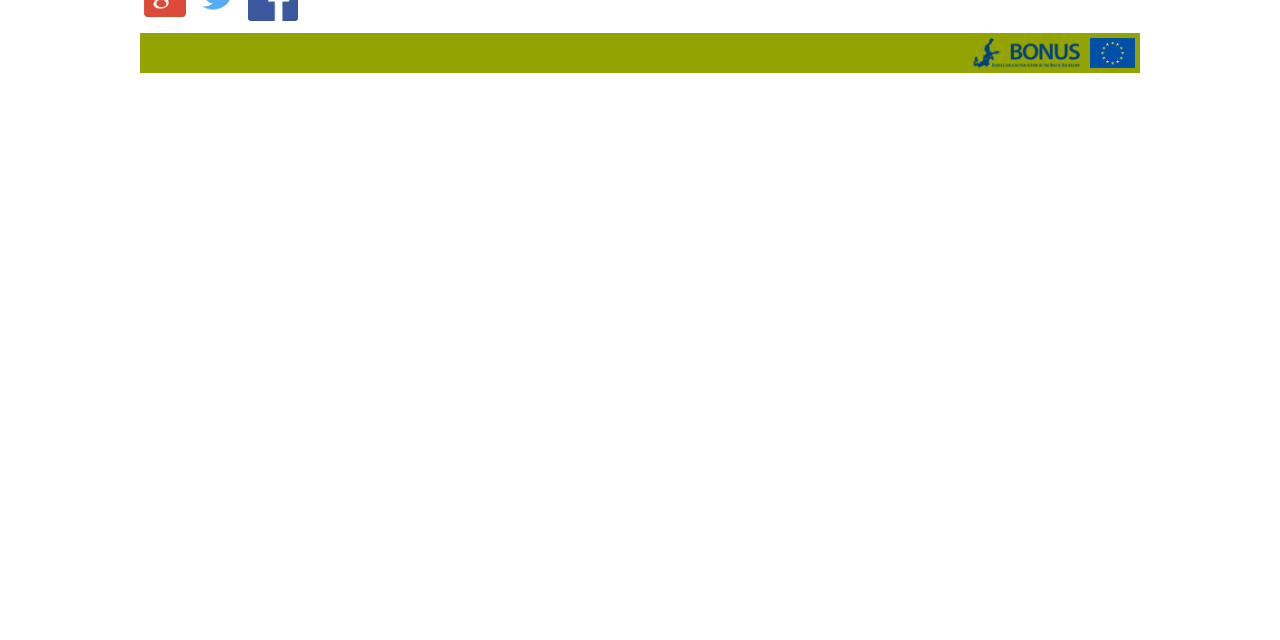Given the description of the UI element: "parent_node: Skip navigation", predict the bounding box coordinates in the form of [left, top, right, bottom], with each value being a float between 0 and 1.

[0.109, 0.012, 0.148, 0.037]